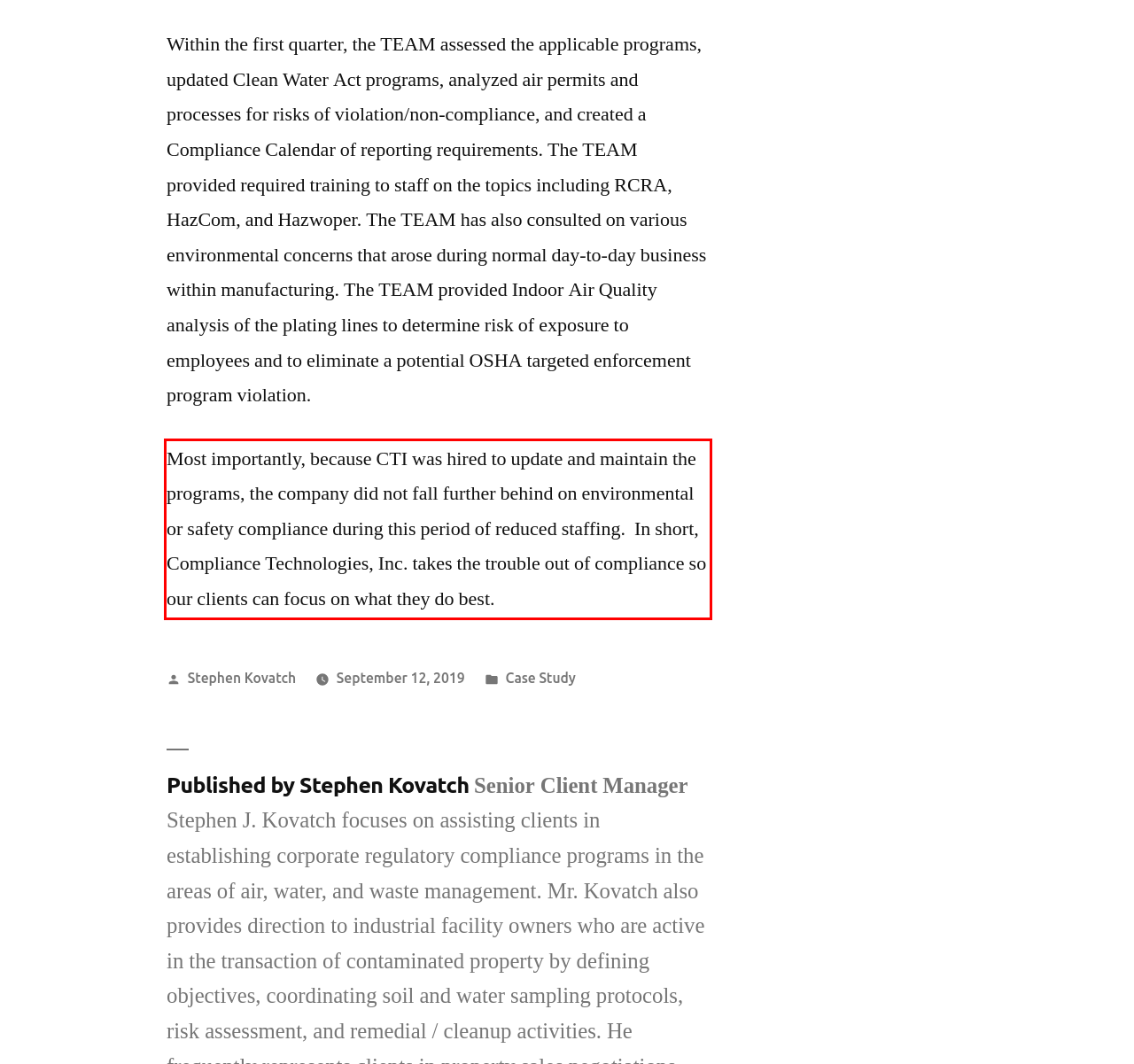Identify and transcribe the text content enclosed by the red bounding box in the given screenshot.

Most importantly, because CTI was hired to update and maintain the programs, the company did not fall further behind on environmental or safety compliance during this period of reduced staffing. In short, Compliance Technologies, Inc. takes the trouble out of compliance so our clients can focus on what they do best.